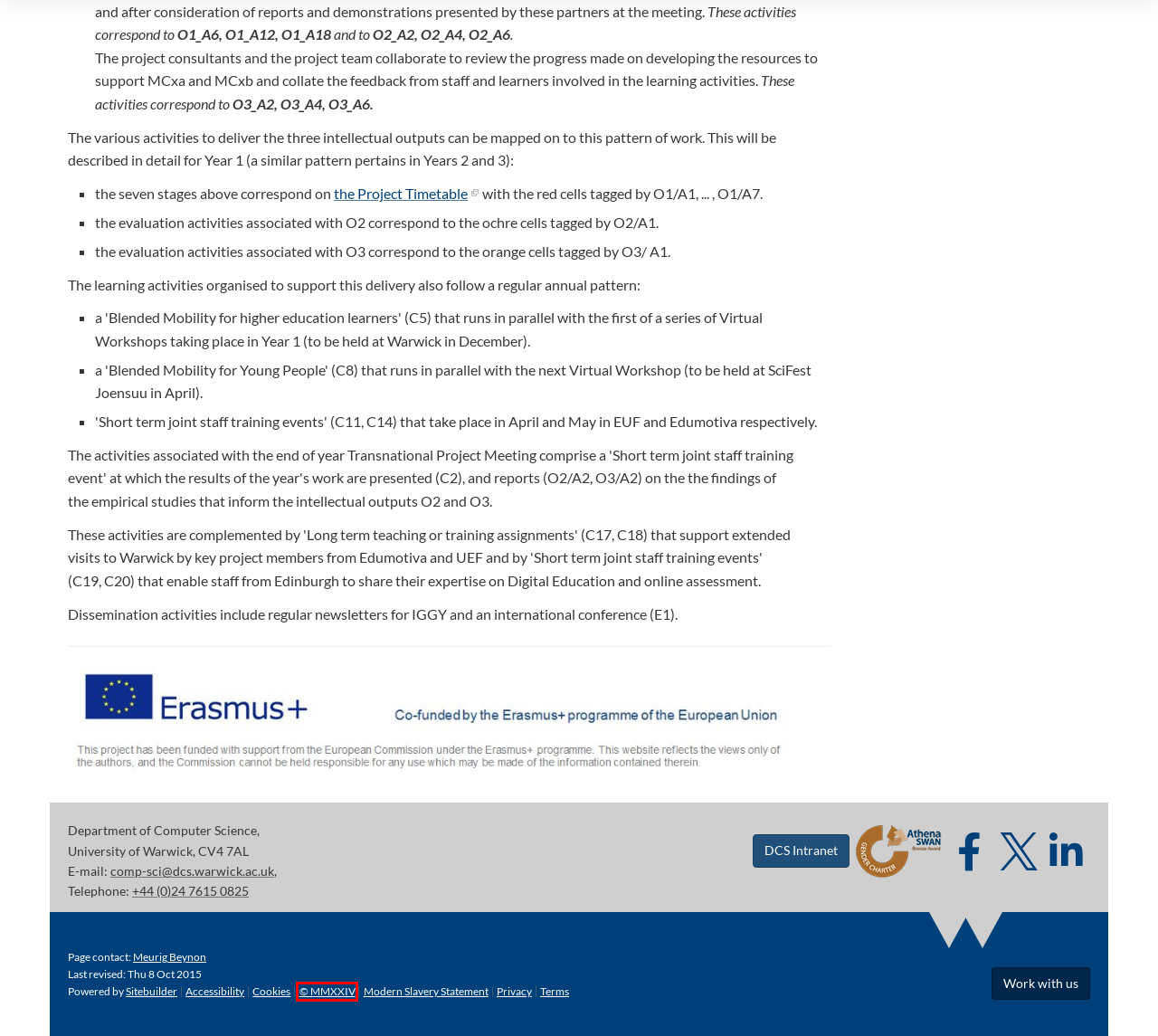Given a webpage screenshot with a UI element marked by a red bounding box, choose the description that best corresponds to the new webpage that will appear after clicking the element. The candidates are:
A. Career Opportunities
B. Web accessibility - University of Warwick
C. Staff in Computer Science
D. Copyright statement, Warwick University web site
E. Terms of use, University of Warwick web site
F. Modern Slavery Act
G. Privacy Notices
H. SiteBuilder - Web Publishing - IT Services

D